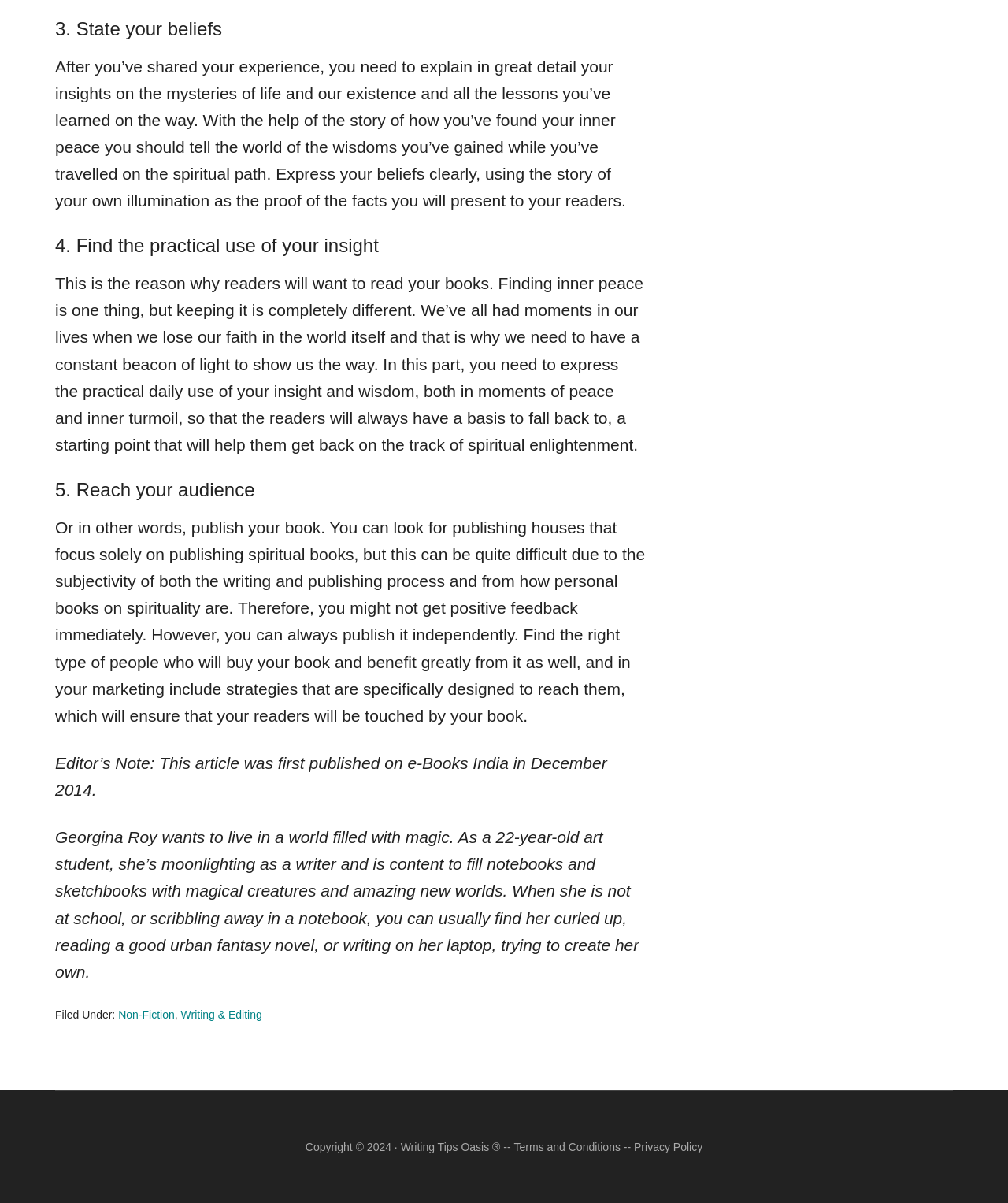What is the main topic of the article?
Relying on the image, give a concise answer in one word or a brief phrase.

Writing a spiritual book